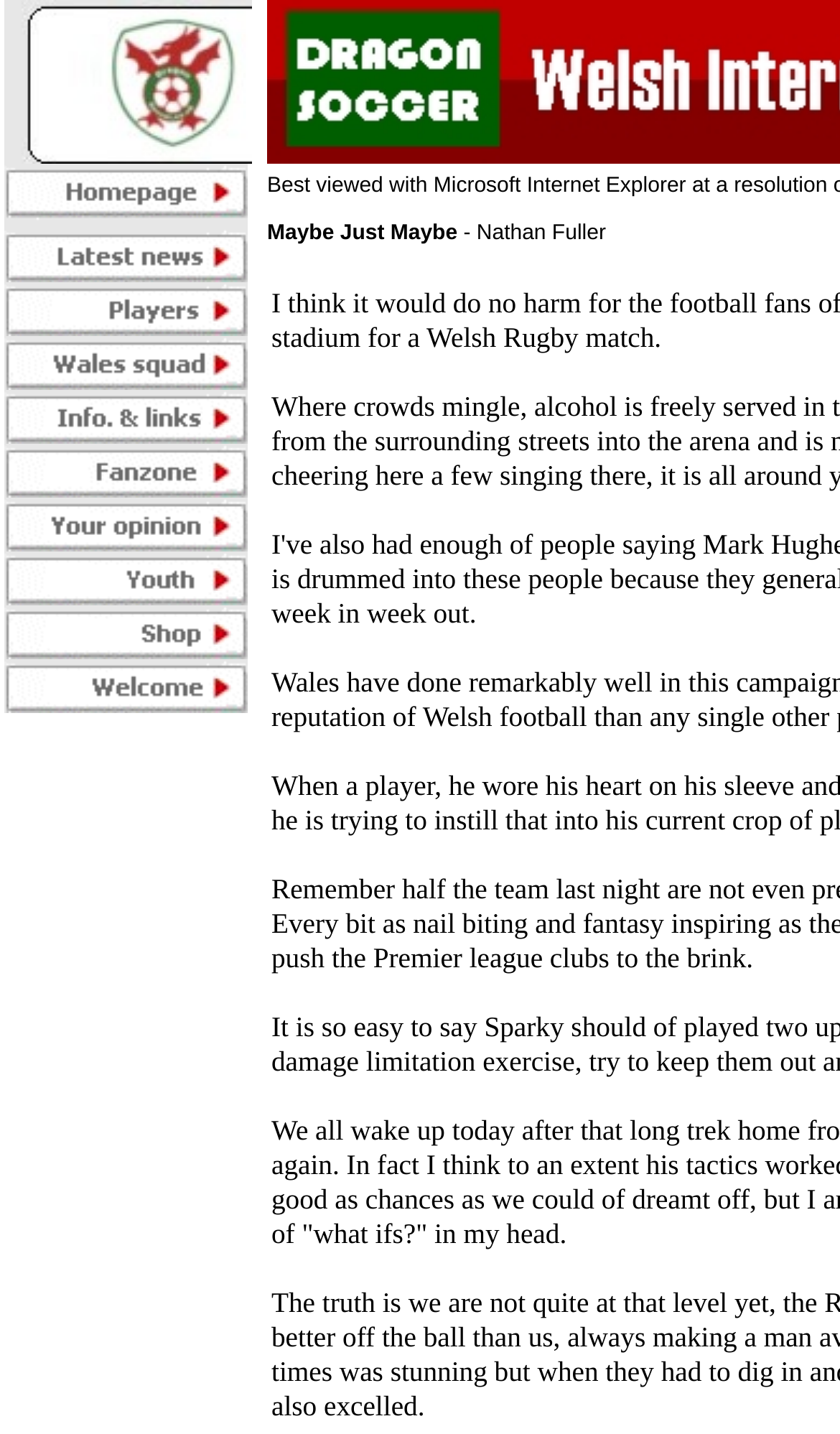Respond to the question below with a single word or phrase: Is there an image on the webpage?

Yes